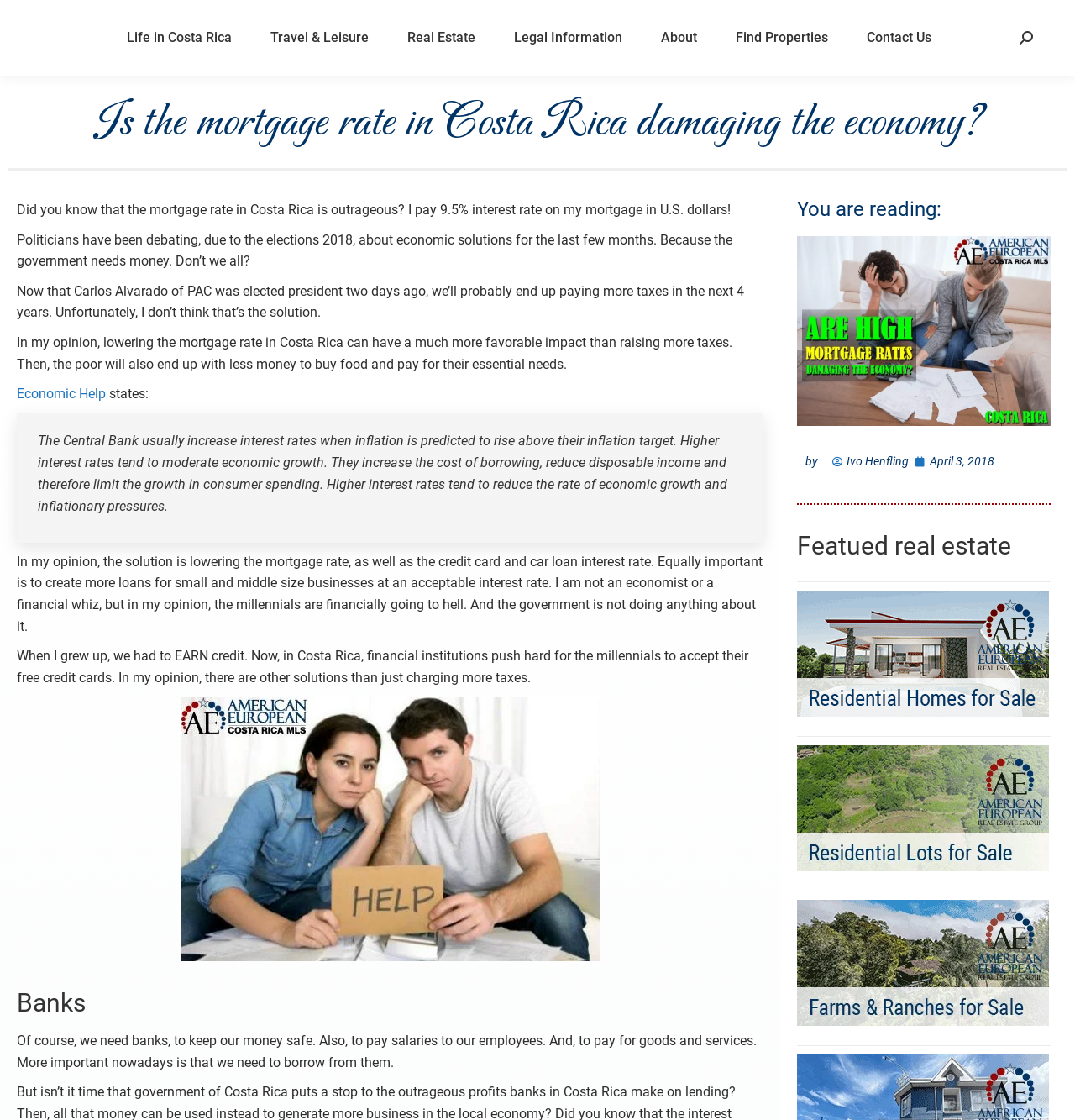Identify the bounding box coordinates of the part that should be clicked to carry out this instruction: "Click on 'Economic Help'".

[0.016, 0.344, 0.098, 0.359]